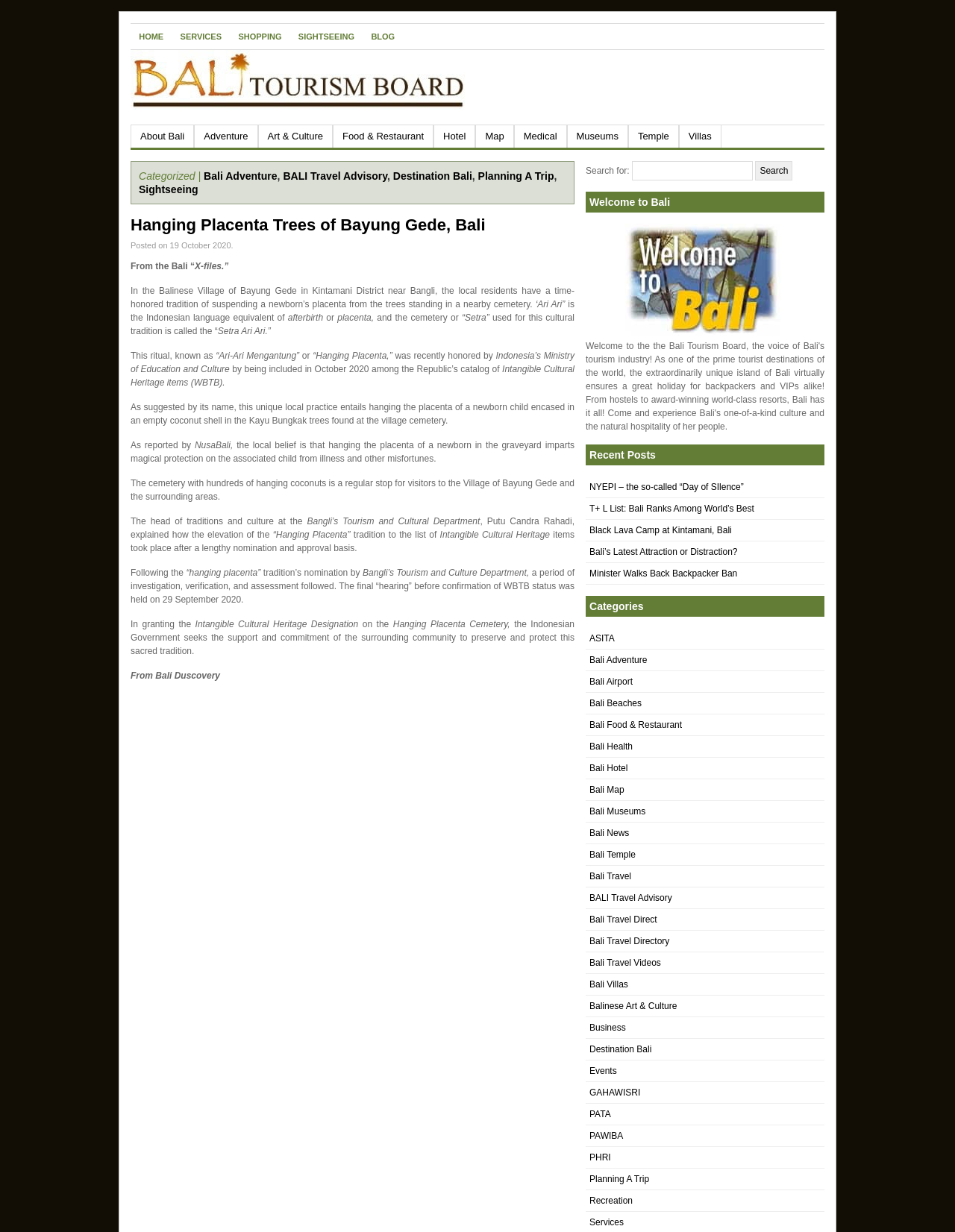Describe every aspect of the webpage in a detailed manner.

The webpage is about the Bali Tourism Board, with a focus on the unique cultural tradition of hanging placentas in Bayung Gede, Bali. At the top of the page, there is a navigation menu with links to "HOME", "SERVICES", "SHOPPING", "SIGHTSEEING", and "BLOG". Below this, there is a section with links to various categories, including "About Bali", "Adventure", "Art & Culture", and more.

The main content of the page is an article about the "Hanging Placenta Trees of Bayung Gede, Bali". The article is divided into several sections, with headings and paragraphs of text. The text describes the tradition of hanging placentas in the village cemetery, and how it is believed to provide magical protection to the child. There are also quotes from the head of traditions and culture at the Bangli's Tourism and Cultural Department, explaining the significance of the tradition.

On the right-hand side of the page, there is a search bar with a button to search for specific terms. Below this, there is a heading "Welcome to Bali" with an image of the Bali Tourism Board logo. Further down, there is a section with recent posts, including links to articles about NYEPI, the "Day of Silence", and Bali's ranking among the world's best destinations.

Overall, the webpage provides information about Bali's unique cultural traditions and attractions, with a focus on the "Hanging Placenta Trees of Bayung Gede, Bali".